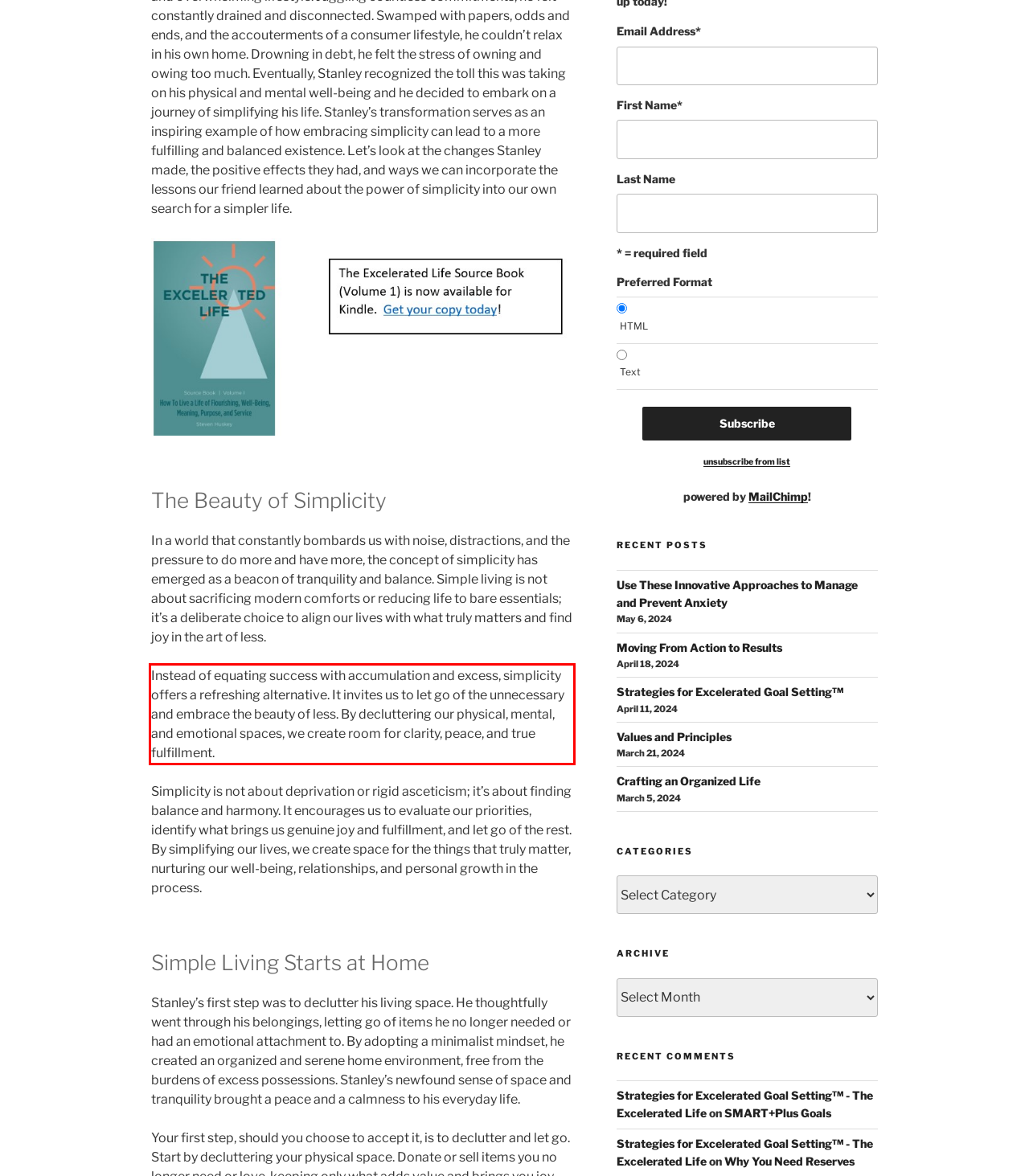Given a webpage screenshot, locate the red bounding box and extract the text content found inside it.

Instead of equating success with accumulation and excess, simplicity offers a refreshing alternative. It invites us to let go of the unnecessary and embrace the beauty of less. By decluttering our physical, mental, and emotional spaces, we create room for clarity, peace, and true fulfillment.